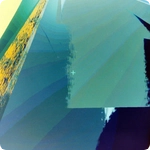Illustrate the image with a detailed caption.

The image showcases a vibrant, abstract composition that appears to explore the interplay of geometric forms and color gradients. It reflects concepts of virtual space transformation, hinting at themes of hyperreality and mathematical precision. The visuals encompass a mix of sharp lines and soft edges, seemingly embodying a cube's geometry, while dynamically shifting perspectives imply movement and change. This artistic representation is part of the broader narrative titled "Between 0 and 1: Generative Transformation of Virtual Space," which delves into the boundaries of perception and the mathematical underpinnings of space and time. The colorful layers and intricate patterns invite viewers to engage with the artwork, prompting contemplation on the nature of reality in a digitally transformed environment.